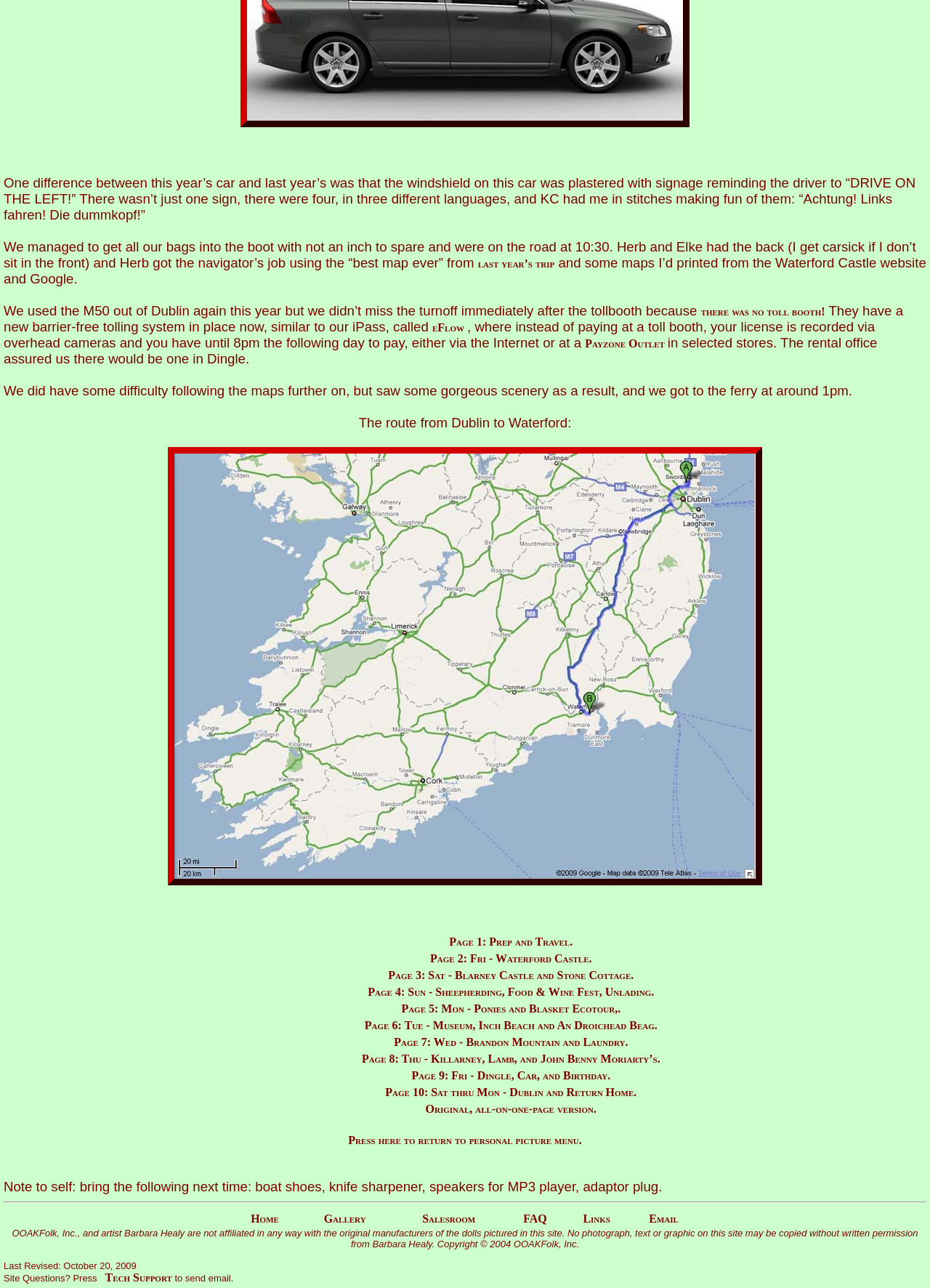Determine the bounding box coordinates of the clickable area required to perform the following instruction: "Follow the link to eFlow". The coordinates should be represented as four float numbers between 0 and 1: [left, top, right, bottom].

[0.465, 0.249, 0.502, 0.259]